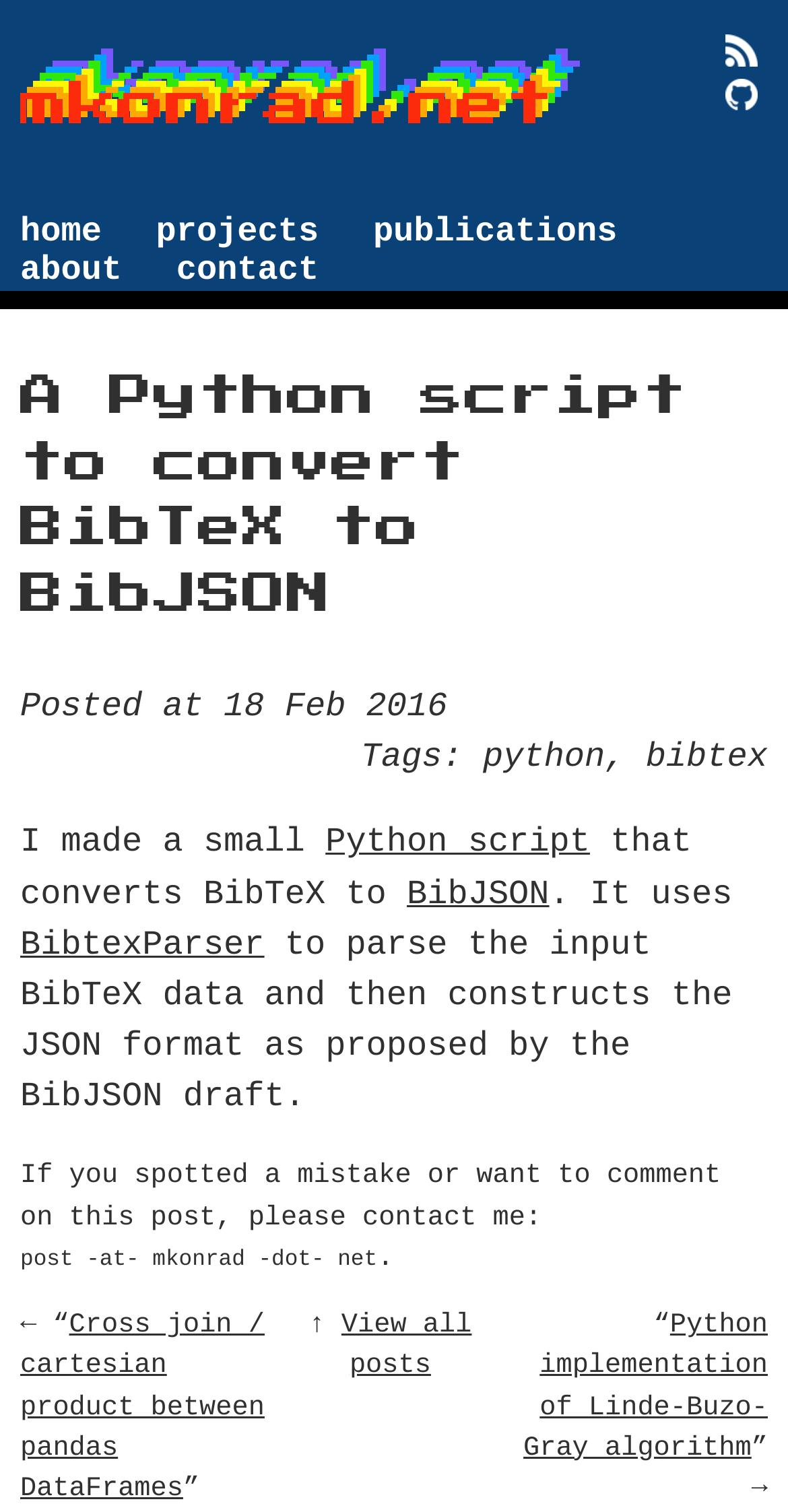Generate a thorough caption detailing the webpage content.

The webpage is a personal website, with the title "mkonrad.net" displayed prominently at the top. Below the title, there are several links to the website's sections, including "home", "projects", "publications", "about", and "contact". 

On the right side of the page, there are two links, one to an RSS feed for latest posts and another to the author's GitHub profile, both accompanied by small images.

The main content of the page is a blog post titled "A Python script to convert BibTeX to BibJSON". The post is dated "18 Feb 2016" and has several tags, including "python" and "bibtex". The post describes a Python script that converts BibTeX to BibJSON, using BibtexParser to parse the input data. 

At the end of the post, there is a call to action, encouraging readers to contact the author if they spot a mistake or want to comment on the post. 

Below the post, there are navigation links to previous and next posts, as well as a link to view all posts. The previous post is titled "Cross join / cartesian product between pandas DataFrames", and the next post is titled "Python implementation of Linde-Buzo-Gray algorithm".